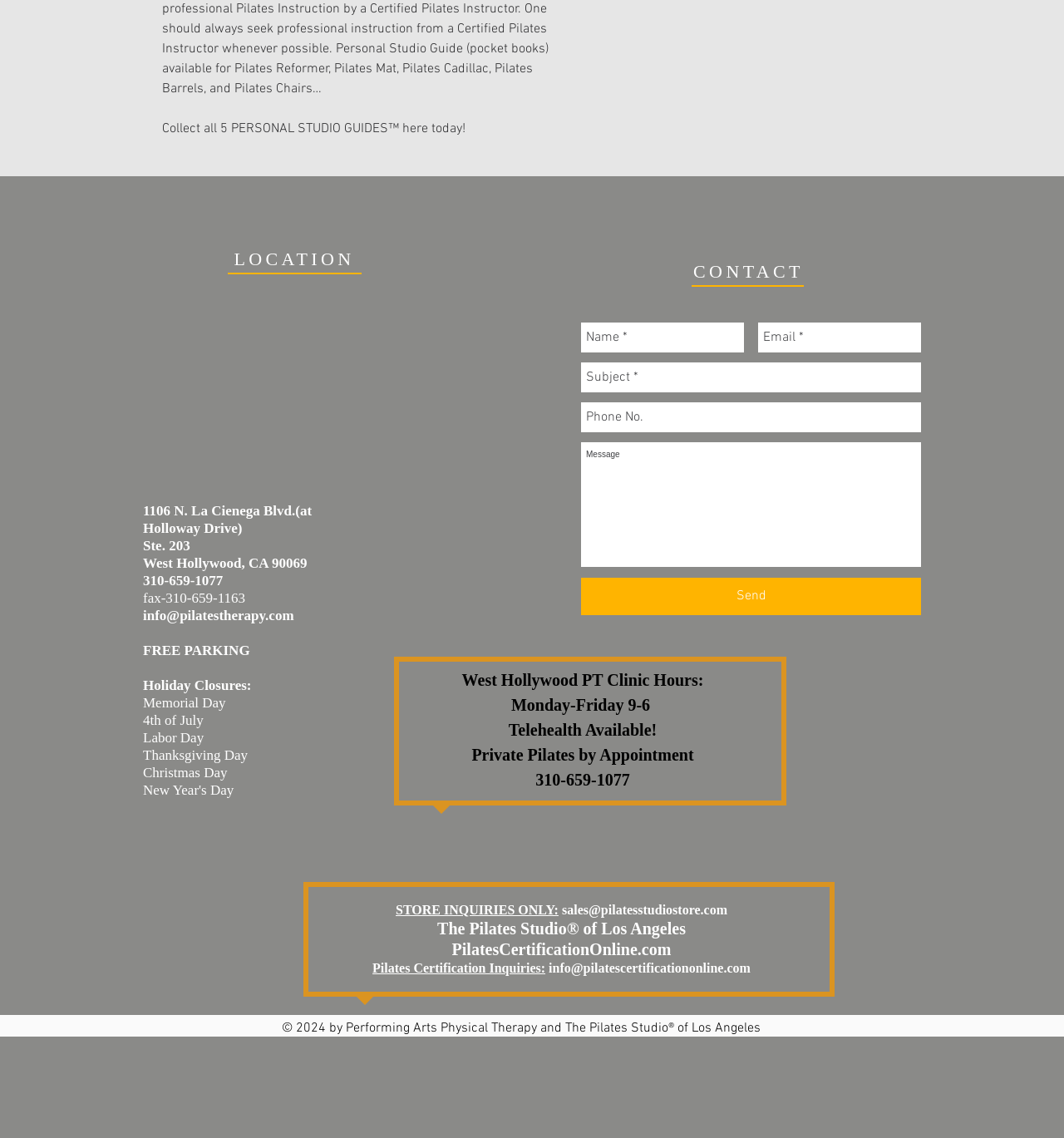Please provide a detailed answer to the question below based on the screenshot: 
What is the holiday on which the clinic is closed?

I found the holiday by looking at the 'Holiday Closures:' section of the webpage, where it lists several holidays, including 'Memorial Day'.